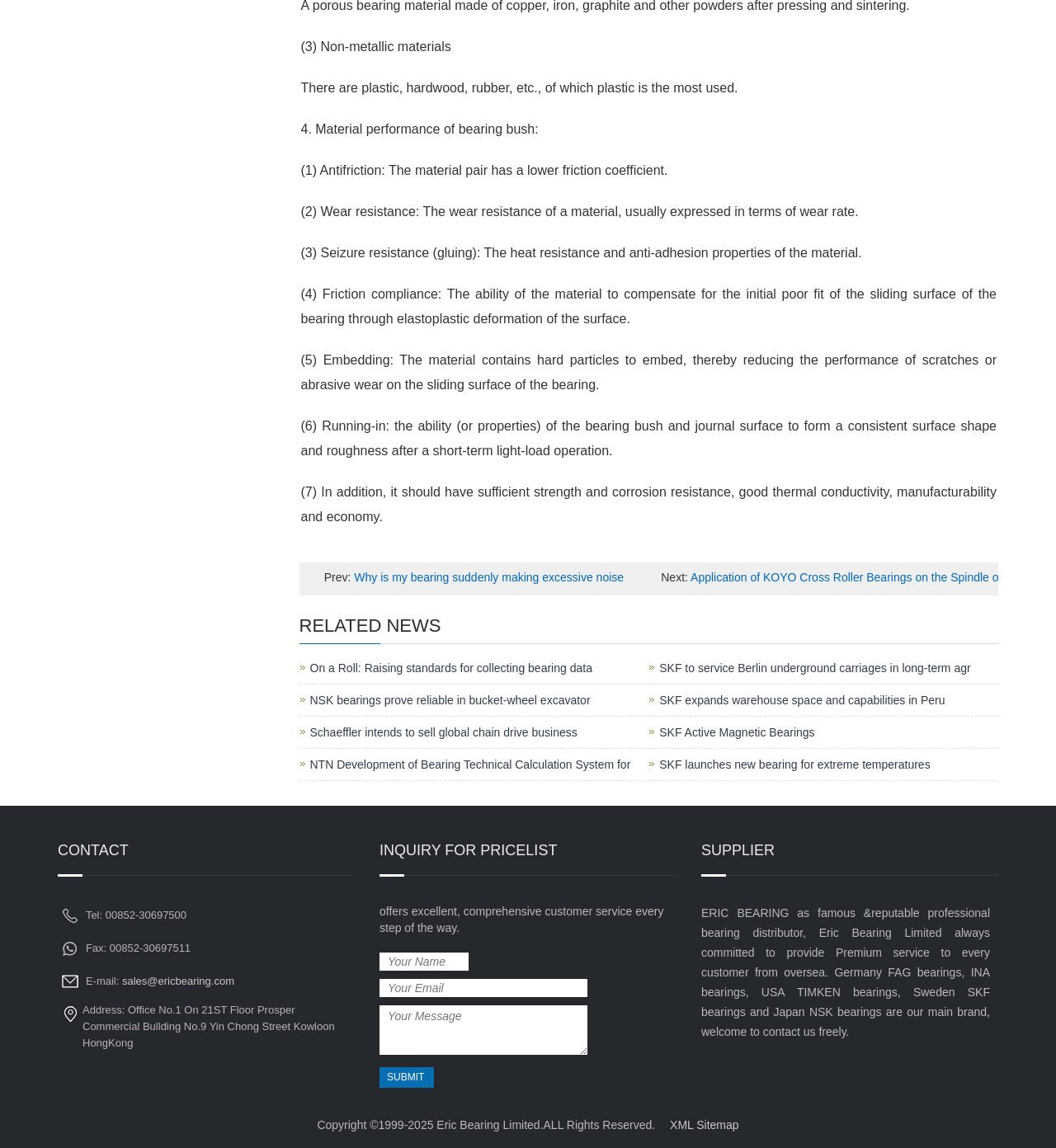Respond to the following query with just one word or a short phrase: 
What is the main topic of the webpage?

Bearing materials